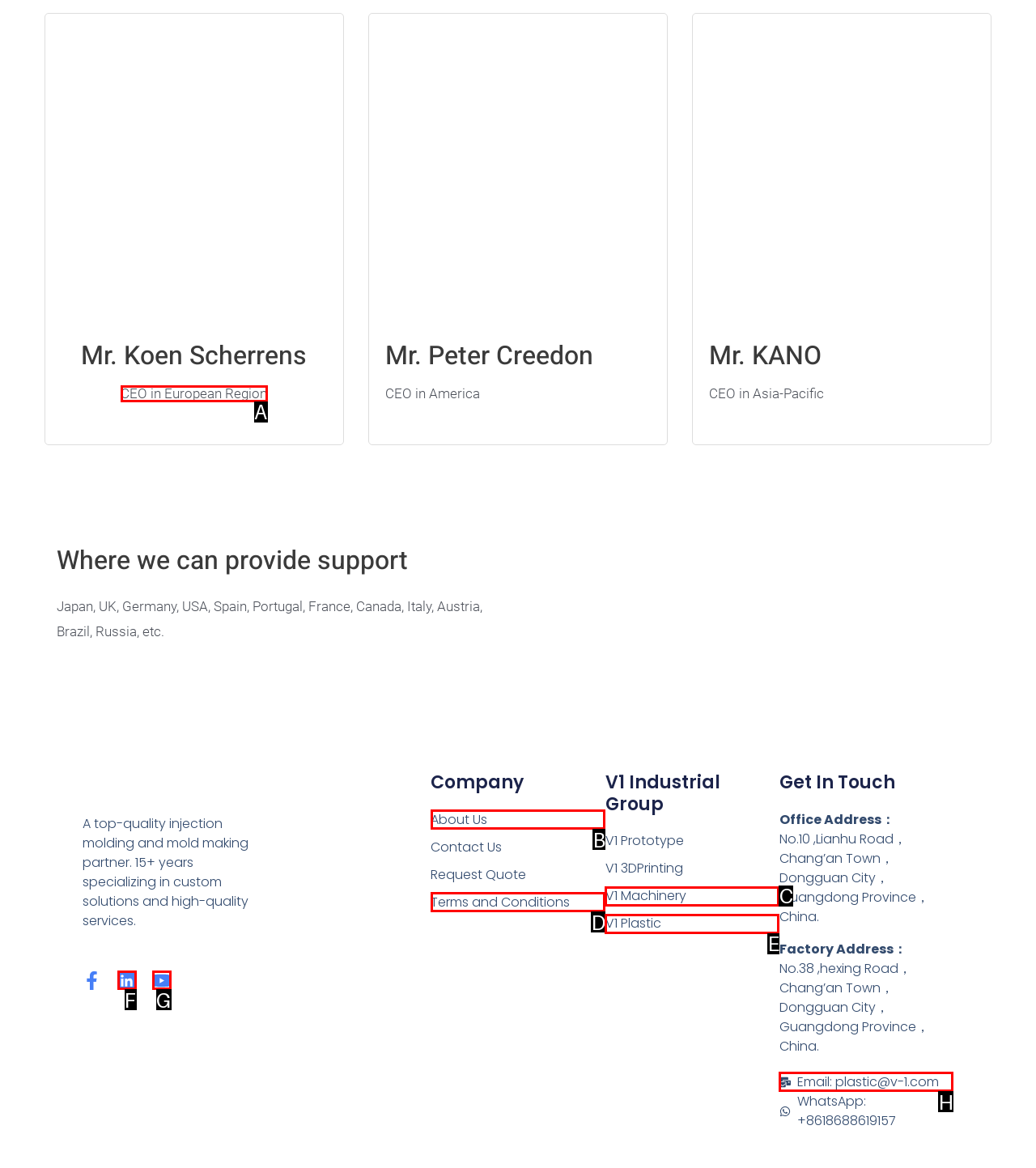Provide the letter of the HTML element that you need to click on to perform the task: View CEO in European Region.
Answer with the letter corresponding to the correct option.

A